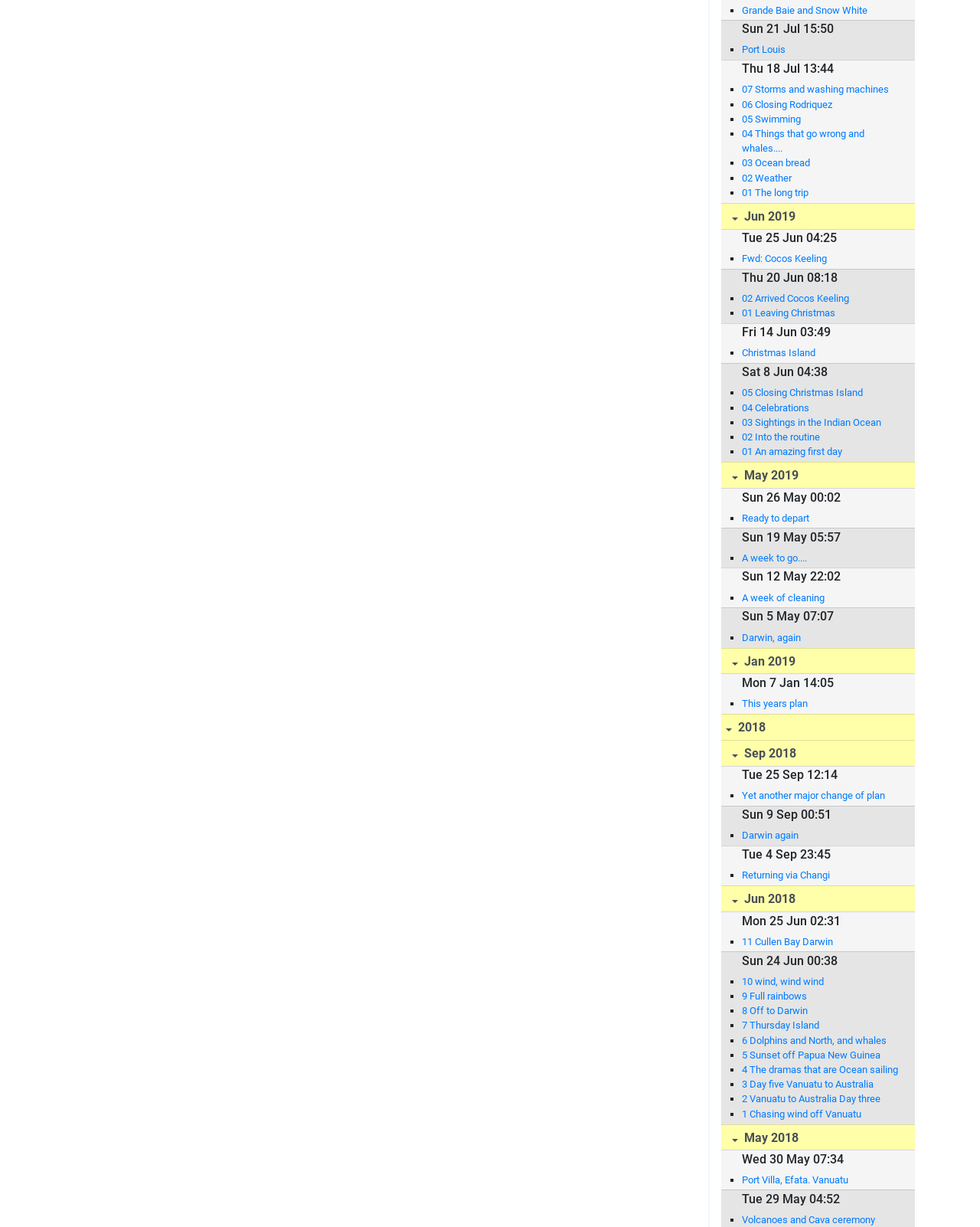Provide a one-word or short-phrase response to the question:
What is the text of the second link?

Port Louis